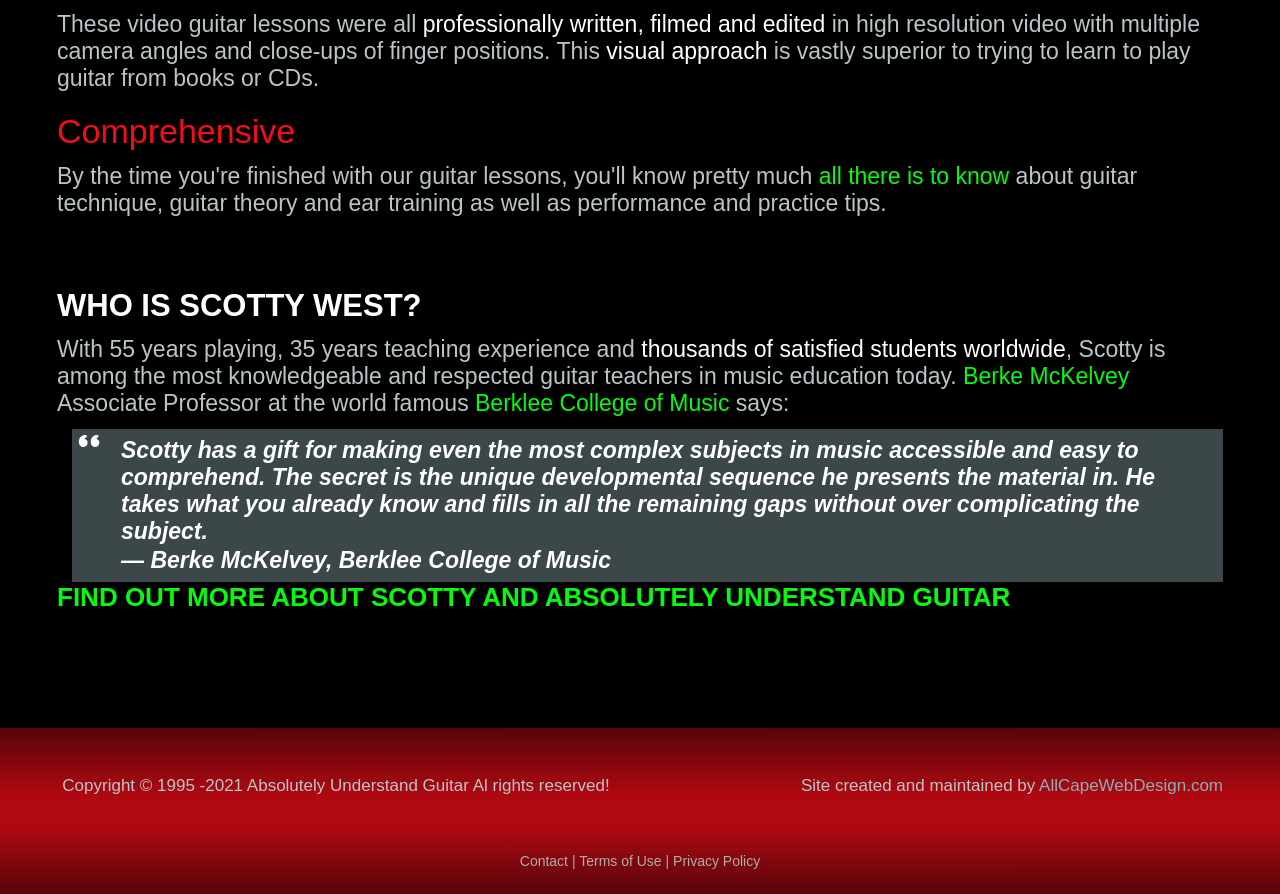Please reply to the following question using a single word or phrase: 
Who created and maintains the website Absolutely Understand Guitar?

AllCapeWebDesign.com